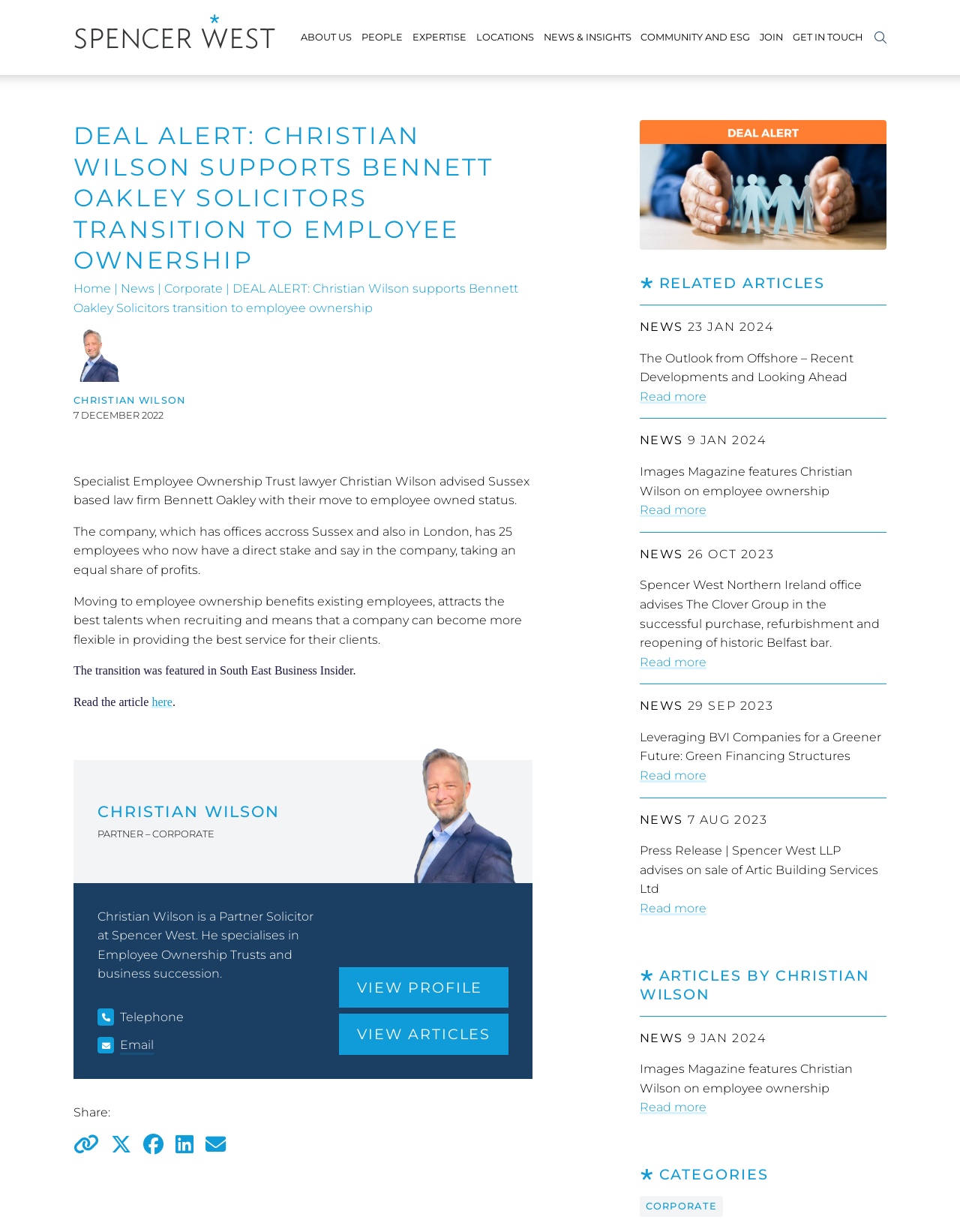Respond to the following query with just one word or a short phrase: 
What is Christian Wilson's position at Spencer West?

Partner Solicitor